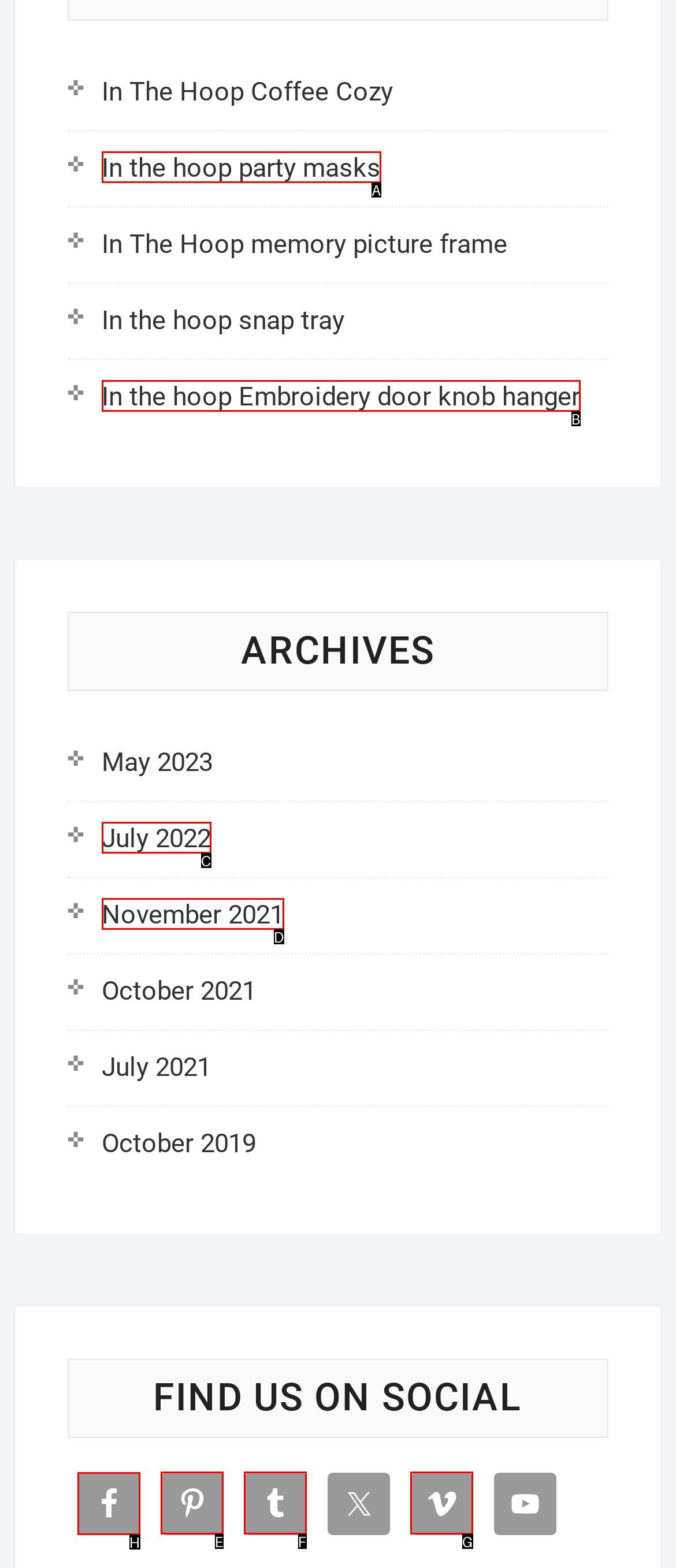For the task: Go to Facebook, tell me the letter of the option you should click. Answer with the letter alone.

H